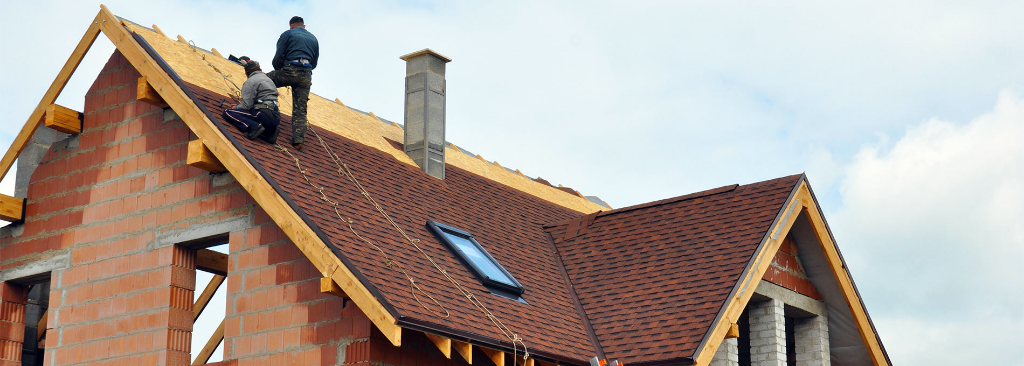Explain in detail what you see in the image.

The image showcases two roofers diligently working on the installation of shingles on a newly constructed home. The roof features a steep pitch with a mix of brown shingles and a skylight that adds natural light to the interior. A brick chimney is visible, hinting at future finishing touches that will enhance the home's overall aesthetic. In the background, the cloudy sky suggests that weather conditions may vary, emphasizing the importance of quality roofing to withstand the elements, particularly in areas prone to storms like South Carolina. This image reflects the craftsmanship and attention to detail that are essential in roofing, highlighting the importance of choosing experienced professionals for home roofing projects.